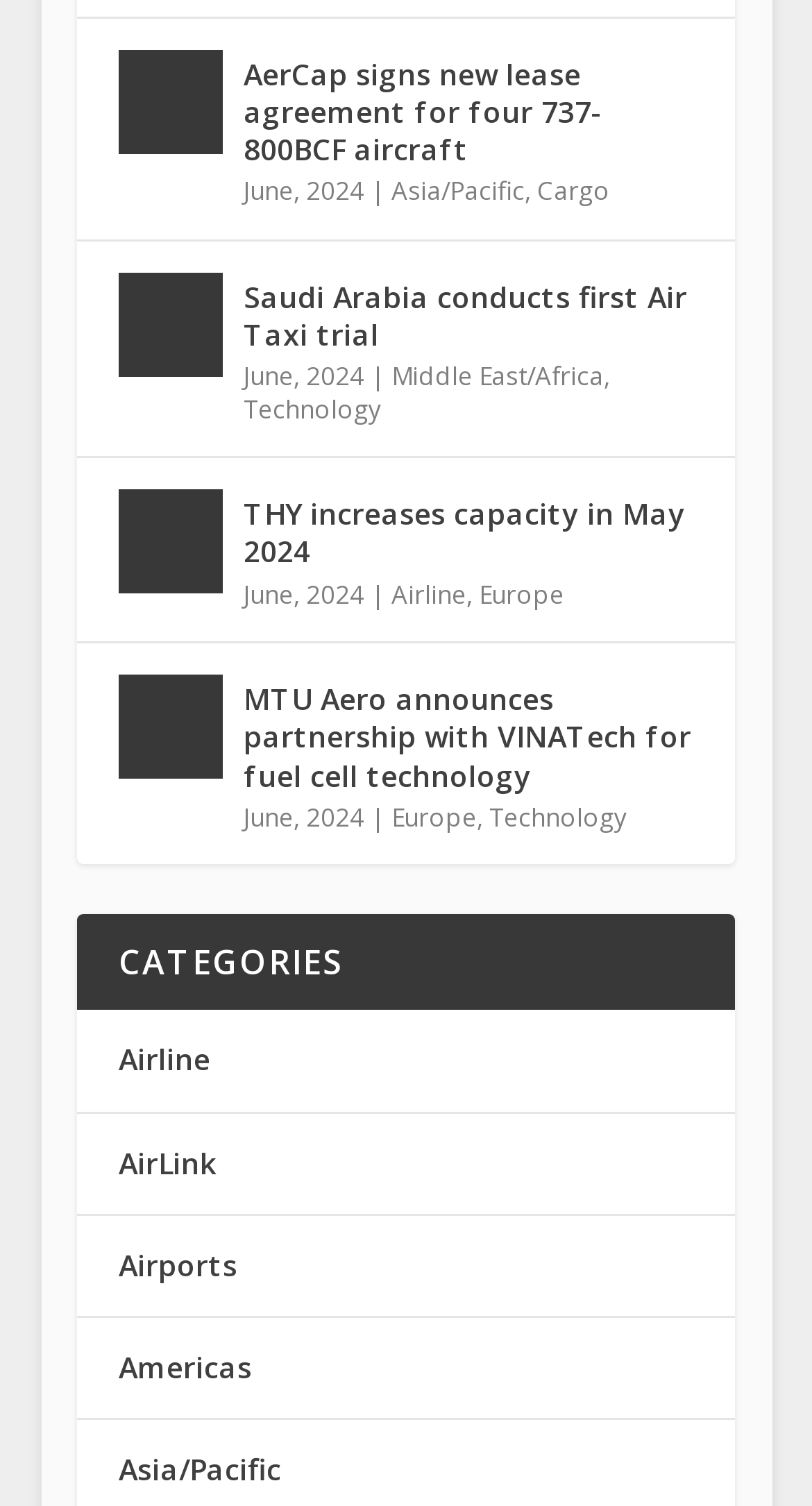Can you find the bounding box coordinates of the area I should click to execute the following instruction: "Read news about AerCap signs new lease agreement for four 737-800BCF aircraft"?

[0.146, 0.033, 0.274, 0.102]